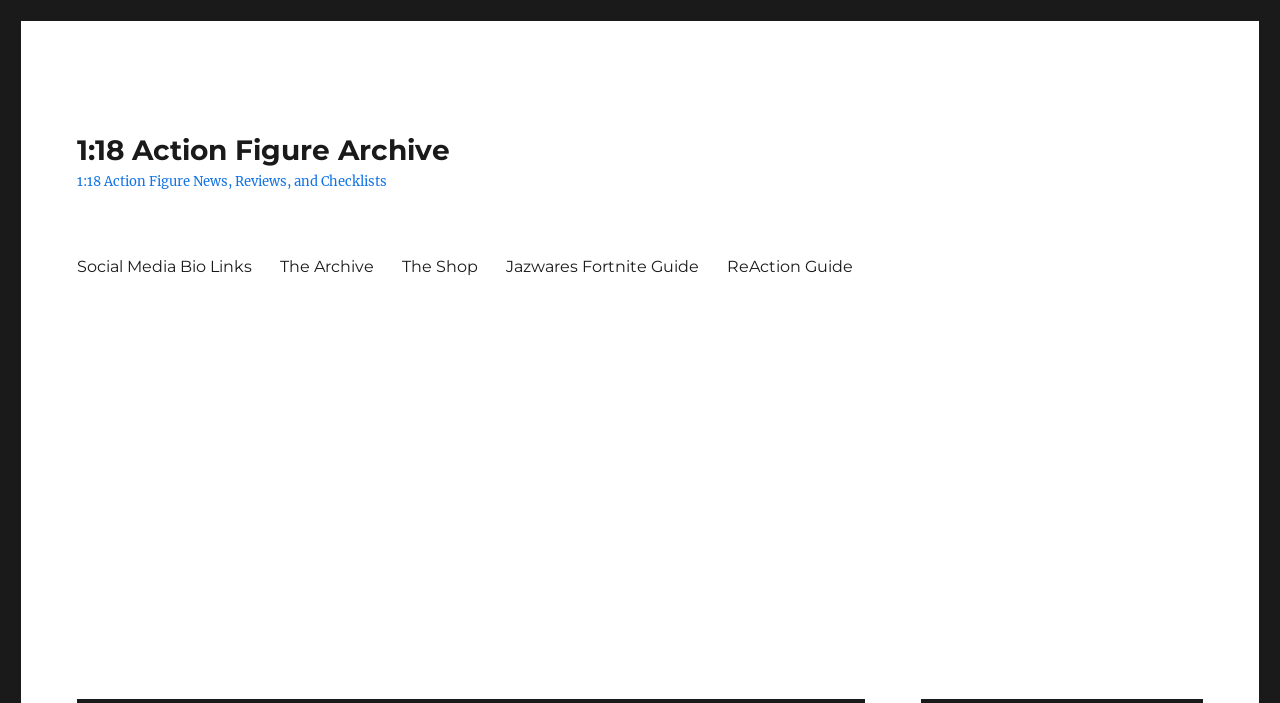What is the theme of the action figures featured on this website?
Look at the image and answer the question using a single word or phrase.

Action Figures